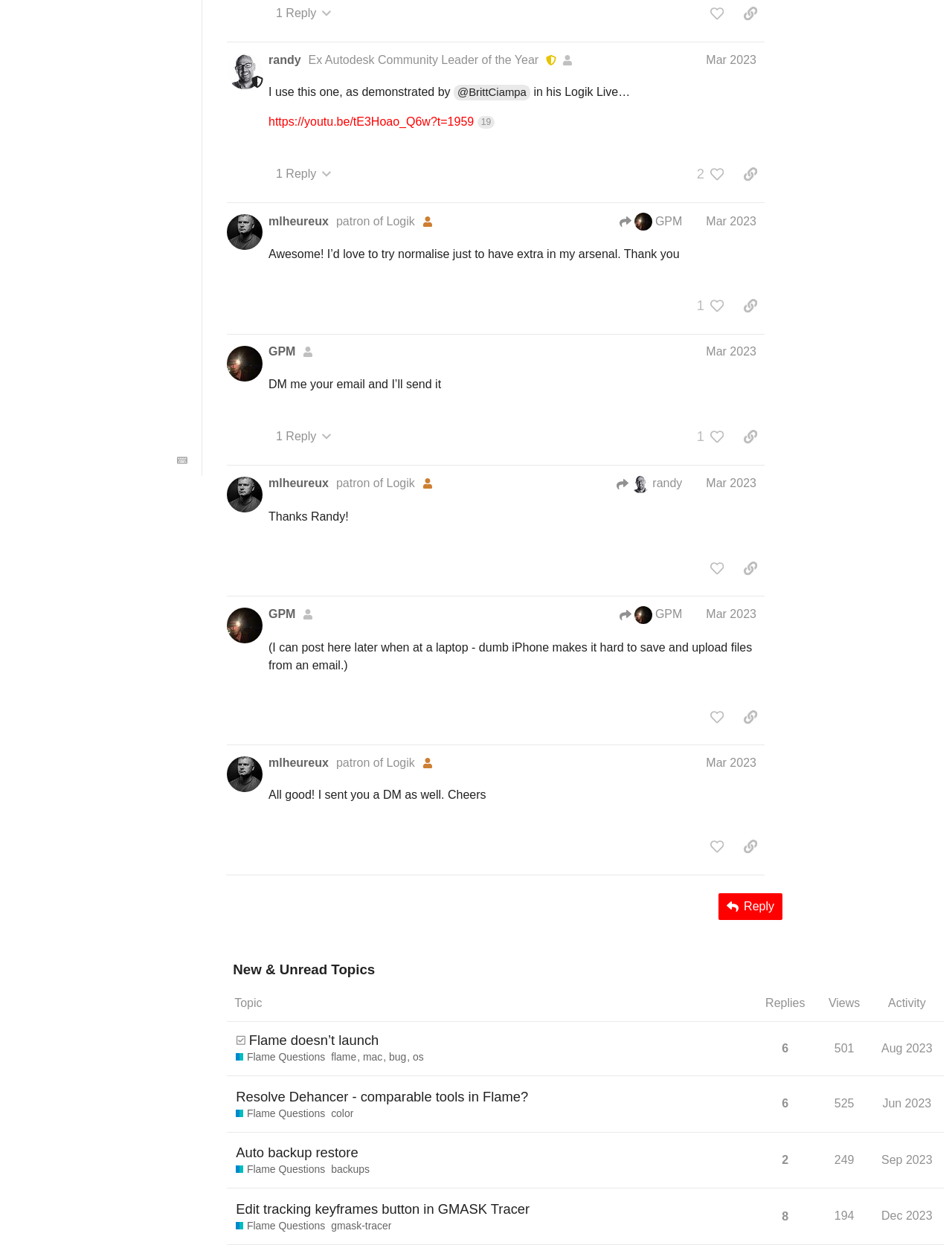Locate the bounding box coordinates of the UI element described by: "Flame Questions". The bounding box coordinates should consist of four float numbers between 0 and 1, i.e., [left, top, right, bottom].

[0.248, 0.889, 0.342, 0.9]